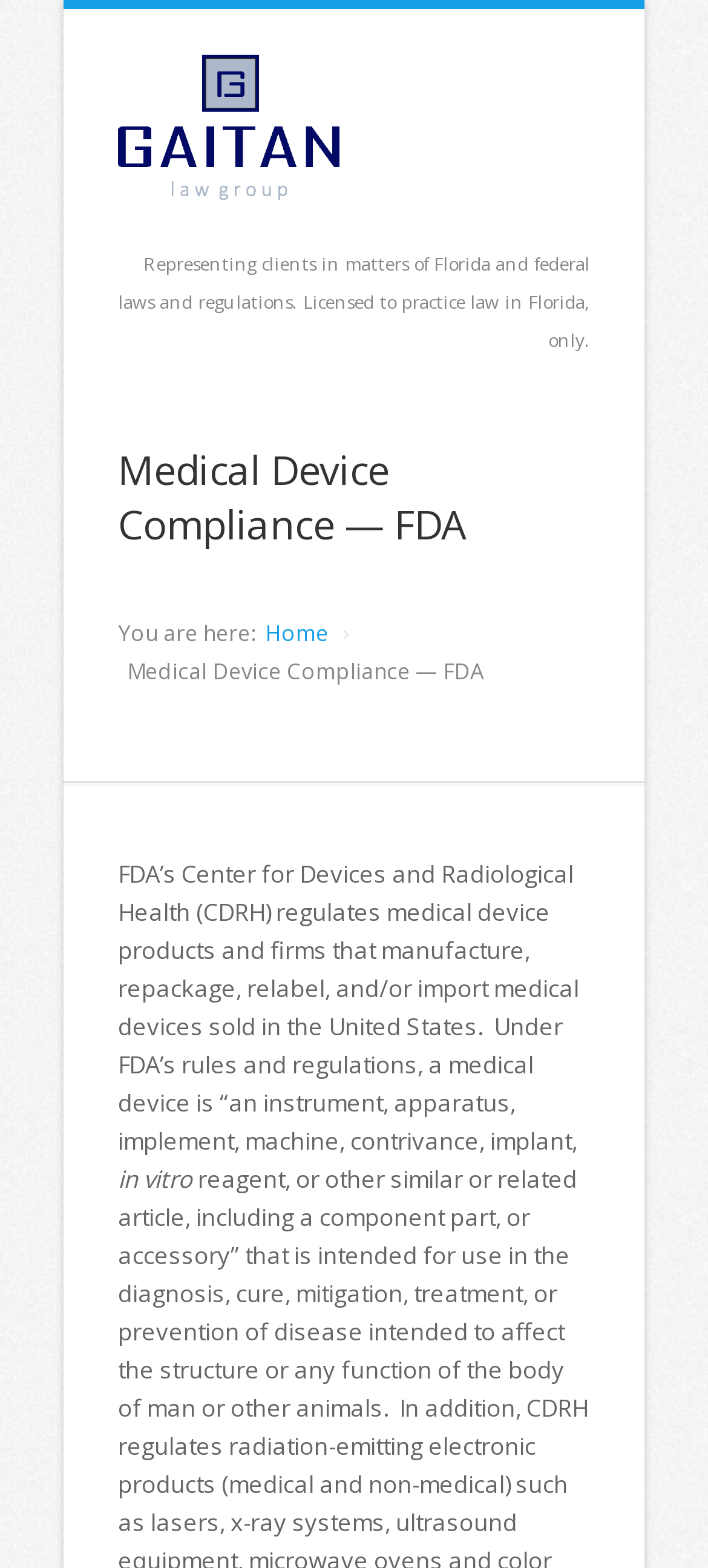What is the topic of medical device compliance discussed on this webpage? Using the information from the screenshot, answer with a single word or phrase.

FDA